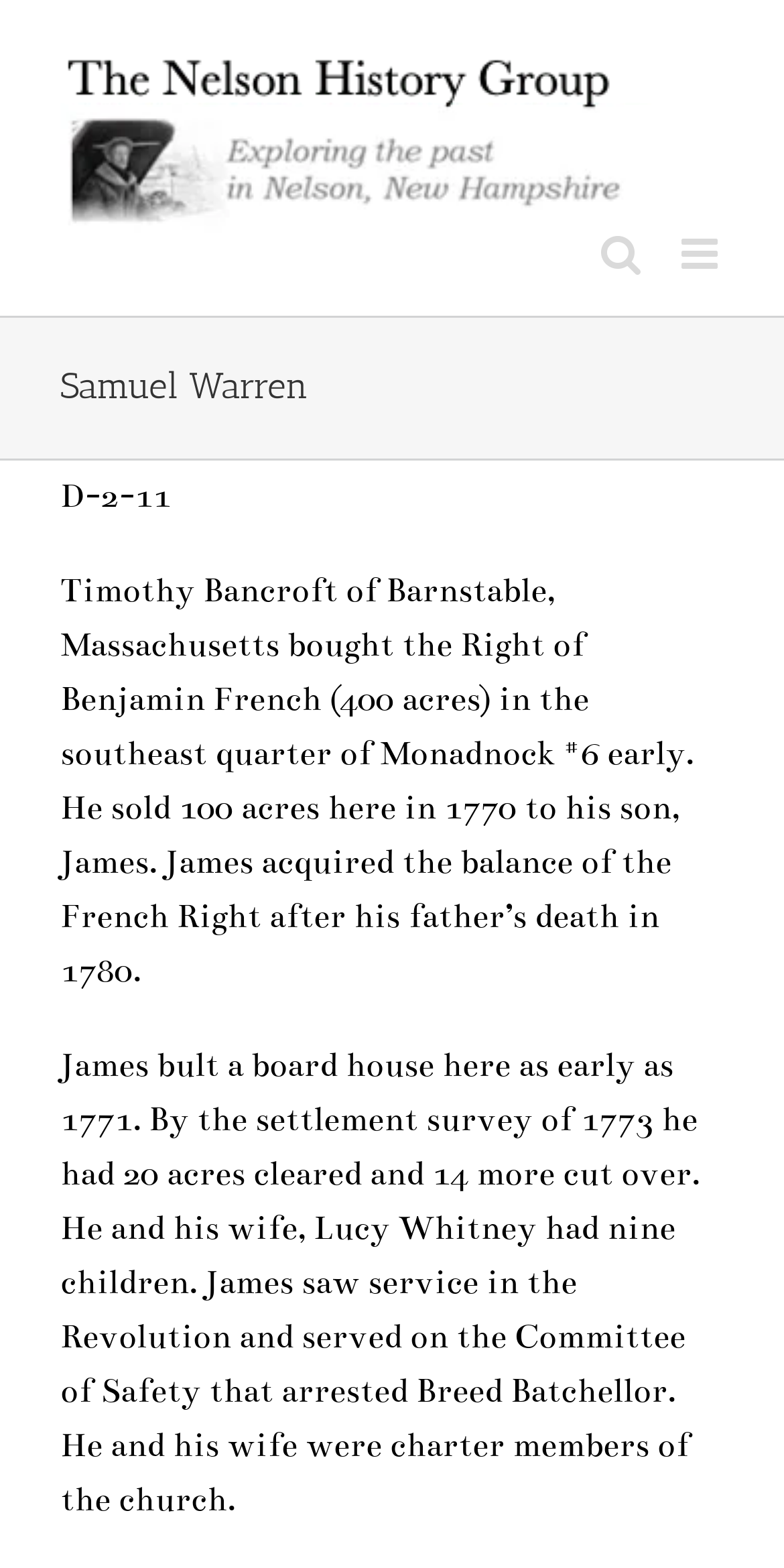Give a one-word or one-phrase response to the question: 
Who bought the Right of Benjamin French?

Timothy Bancroft